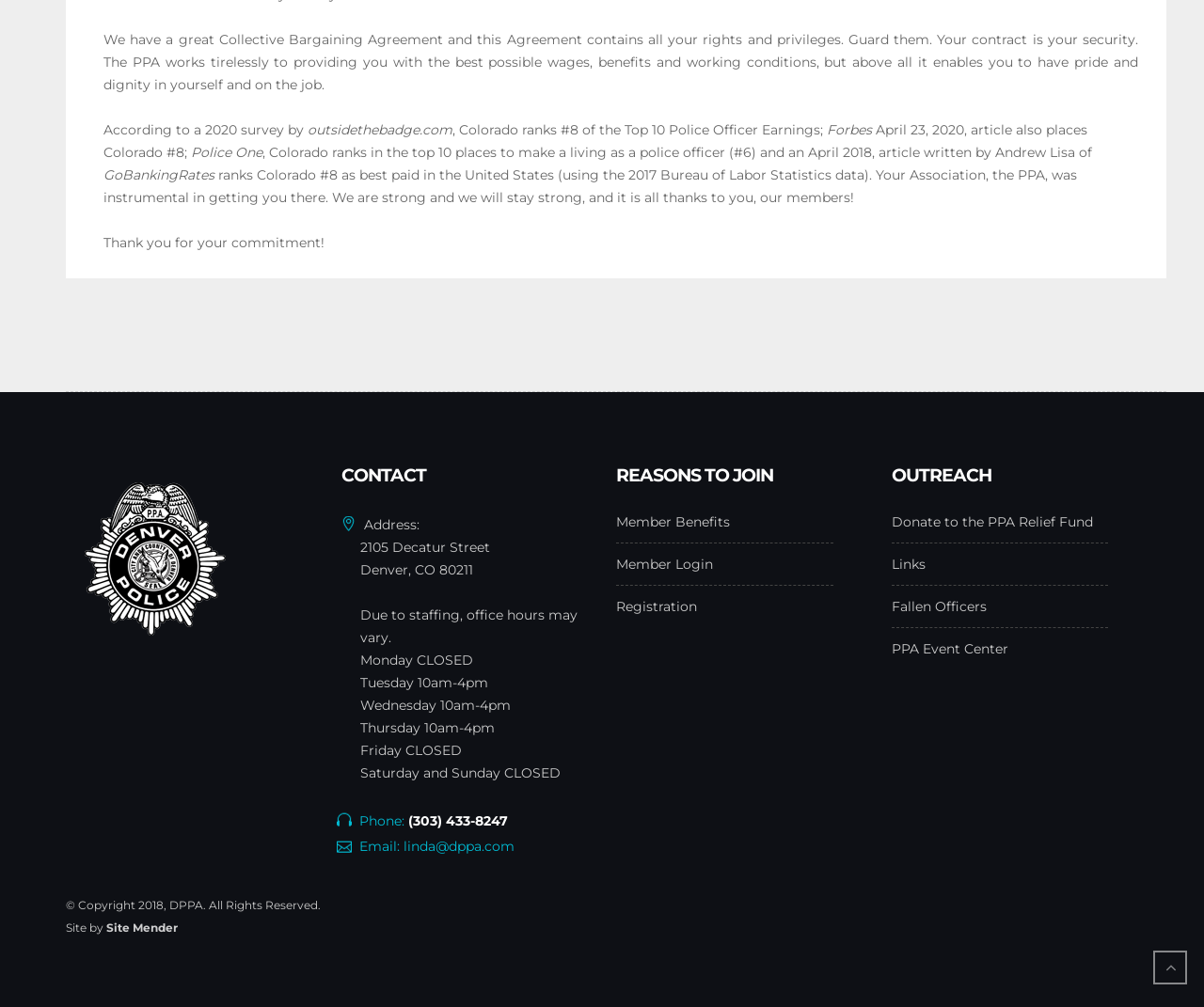Please find the bounding box coordinates (top-left x, top-left y, bottom-right x, bottom-right y) in the screenshot for the UI element described as follows: Registration

[0.512, 0.594, 0.579, 0.62]